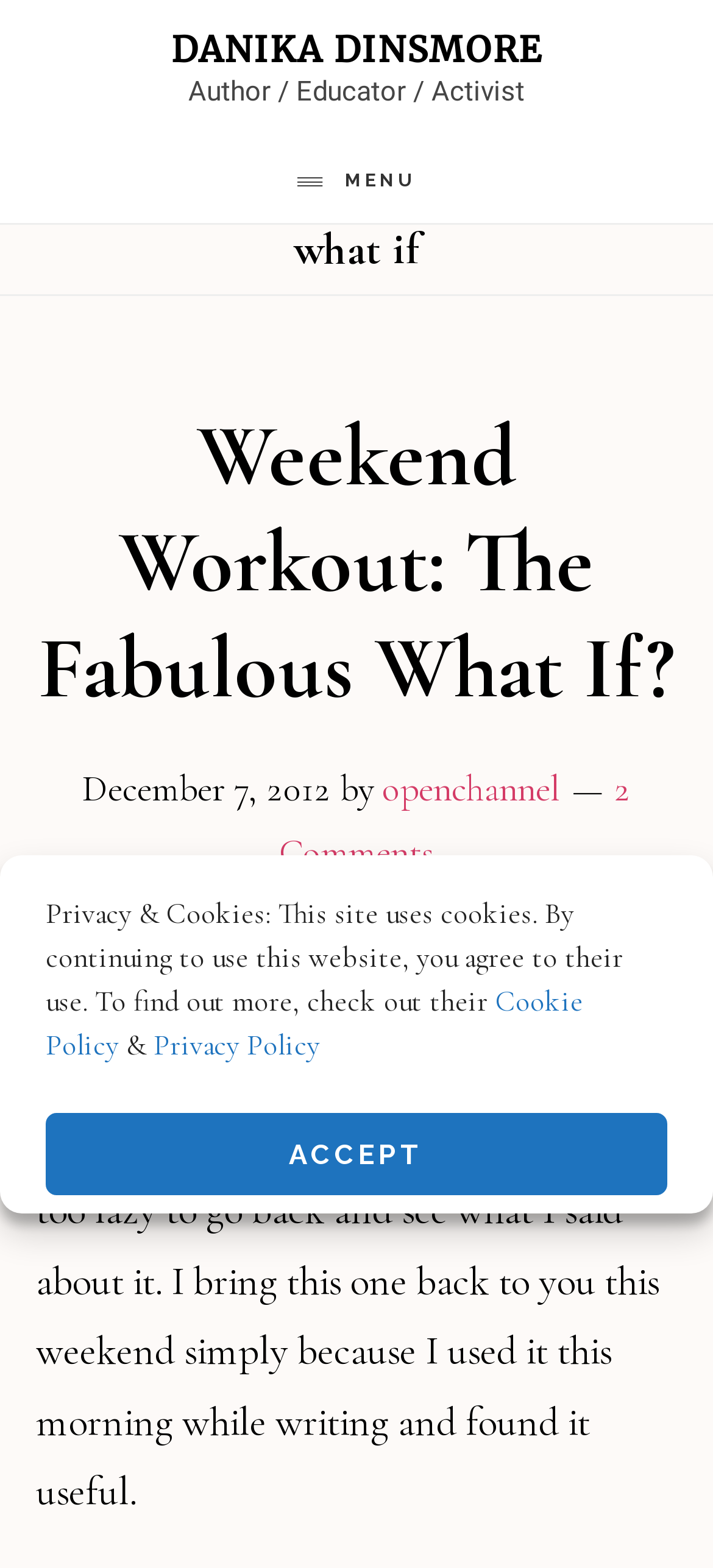Please identify the bounding box coordinates of the clickable area that will allow you to execute the instruction: "Read the article title".

[0.05, 0.259, 0.95, 0.461]